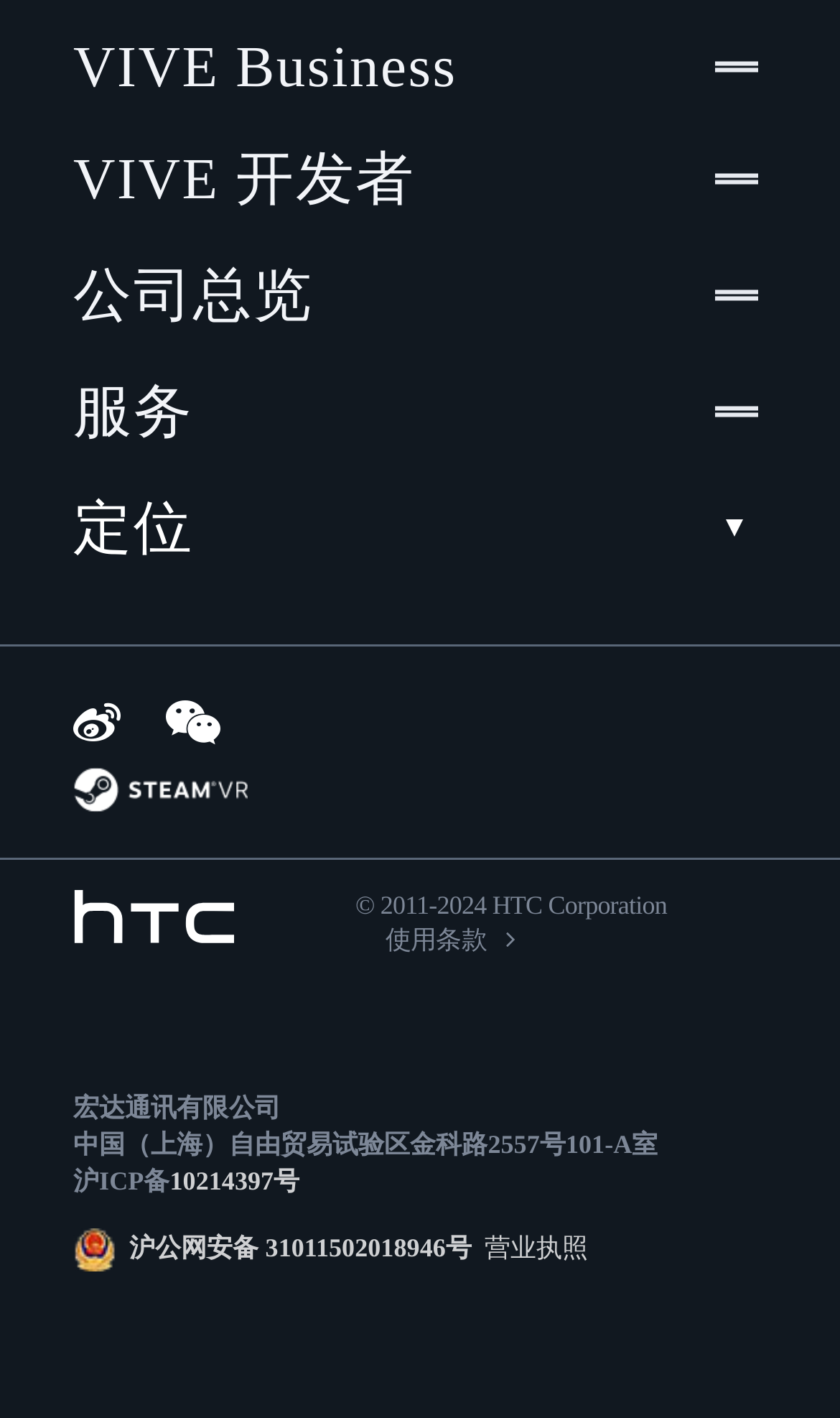Respond with a single word or short phrase to the following question: 
How many links are there at the bottom of the webpage?

4